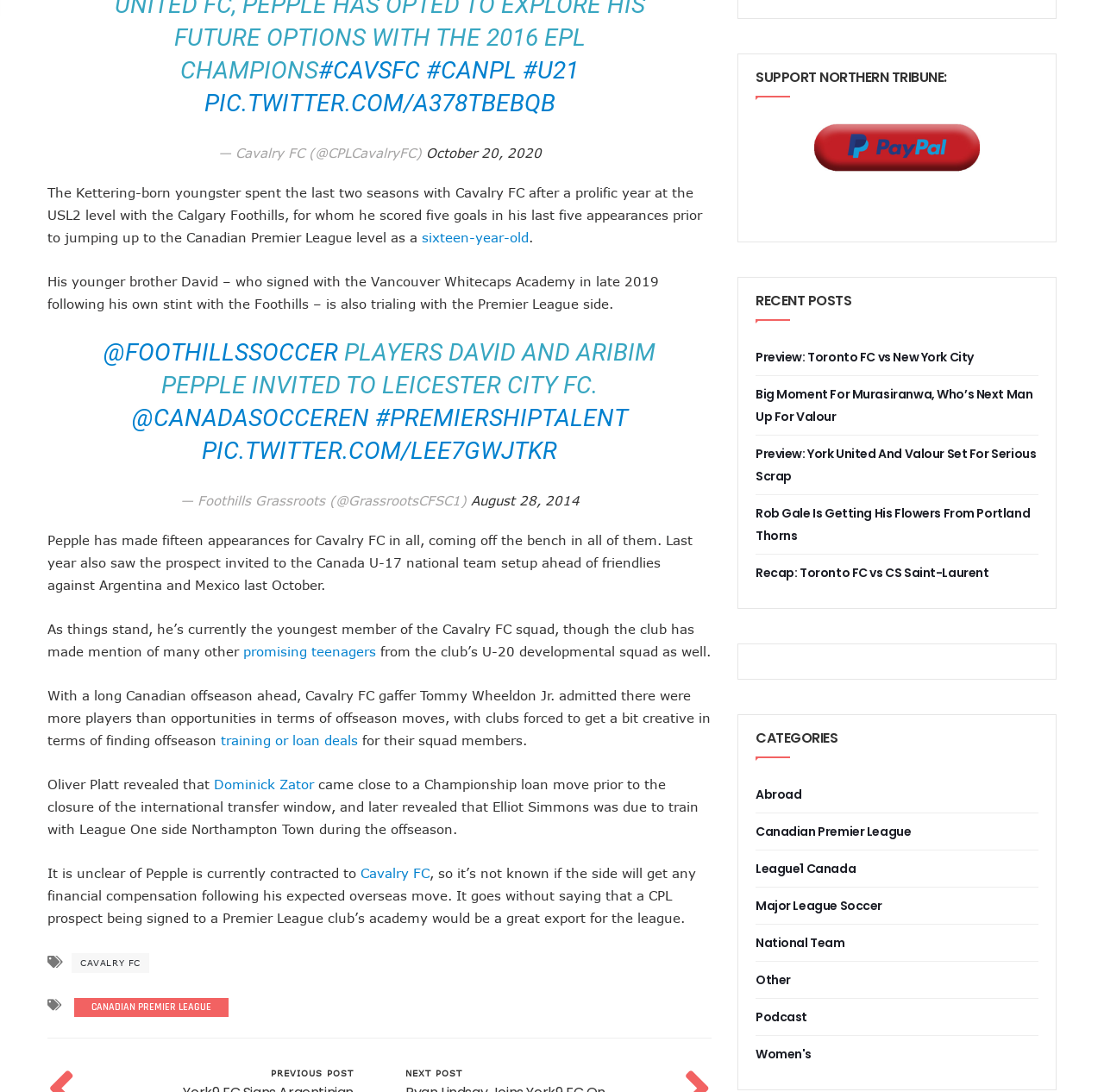Please pinpoint the bounding box coordinates for the region I should click to adhere to this instruction: "Read the article about Pepple's experience with Cavalry FC".

[0.043, 0.169, 0.636, 0.224]